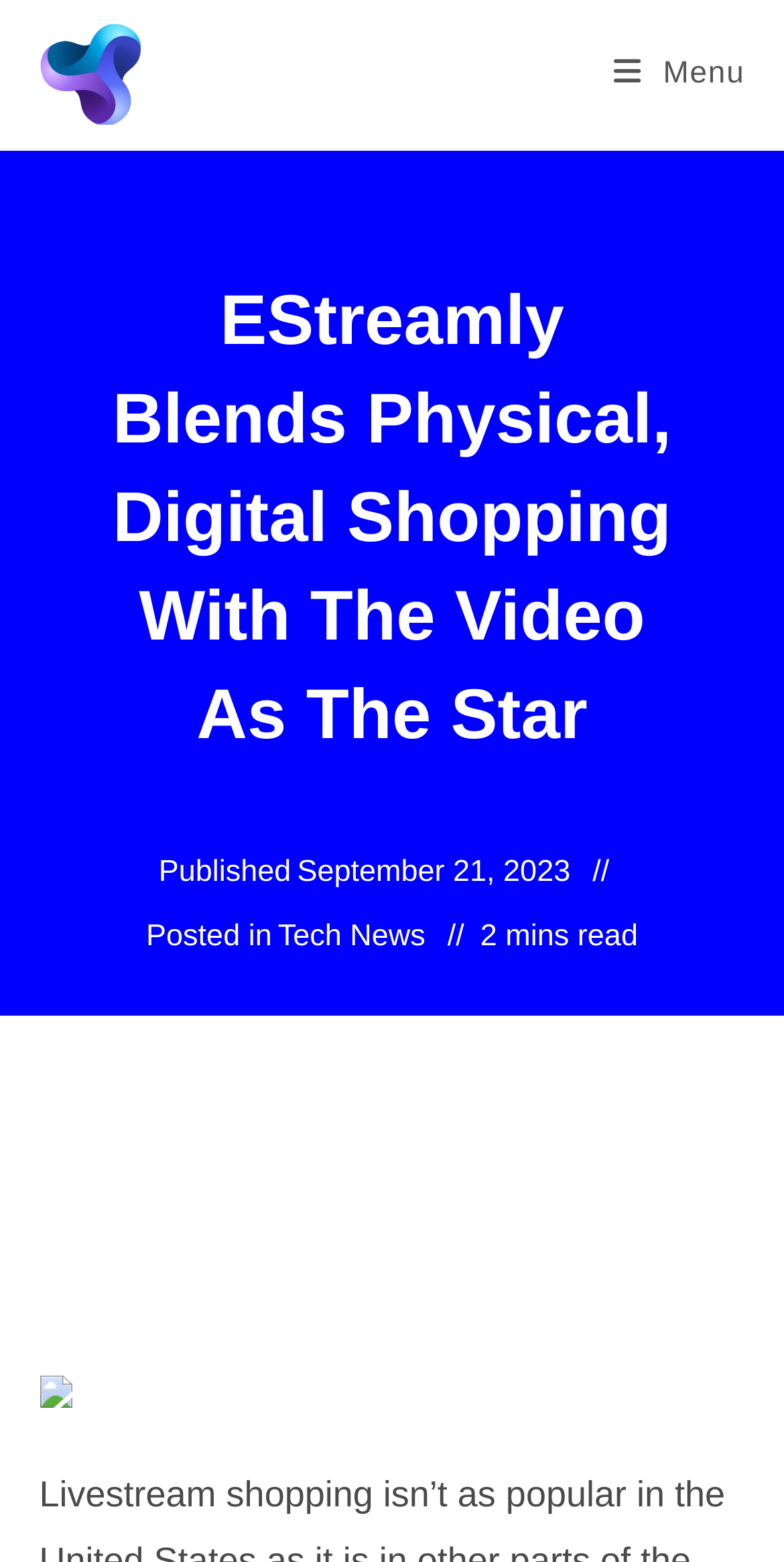Find the bounding box of the UI element described as follows: "Daily Tech Bloom".

[0.302, 0.684, 0.698, 0.712]